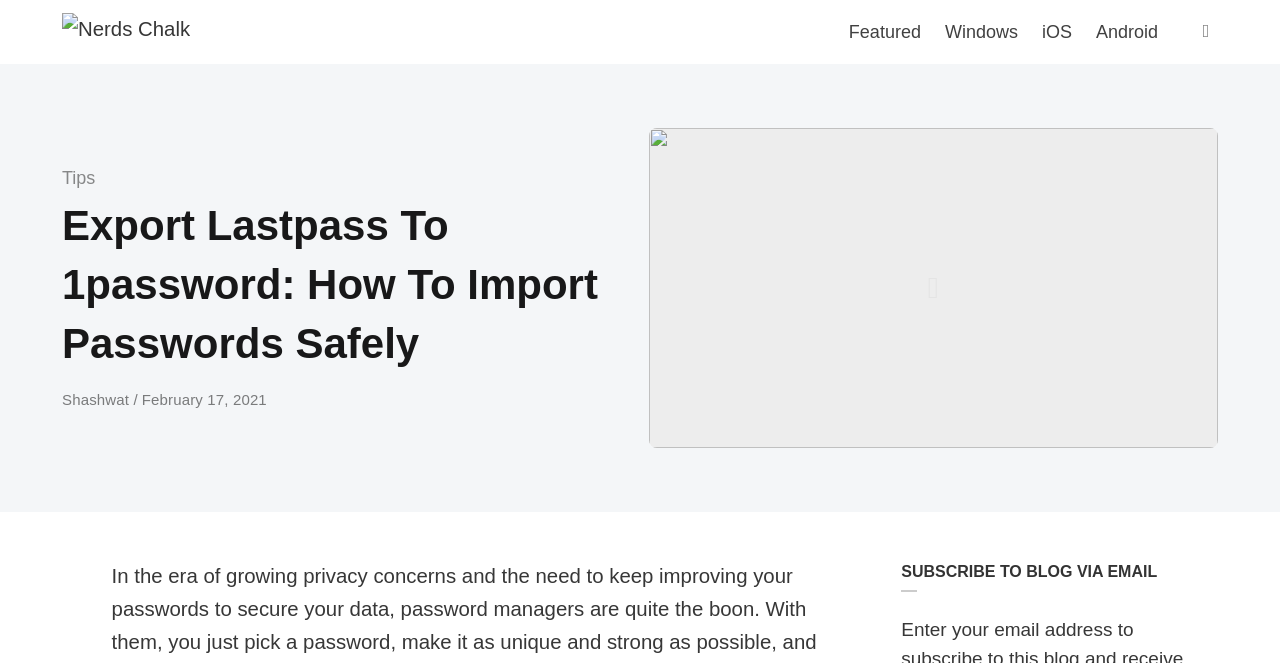Kindly provide the bounding box coordinates of the section you need to click on to fulfill the given instruction: "subscribe to the blog via email".

[0.704, 0.845, 0.939, 0.893]